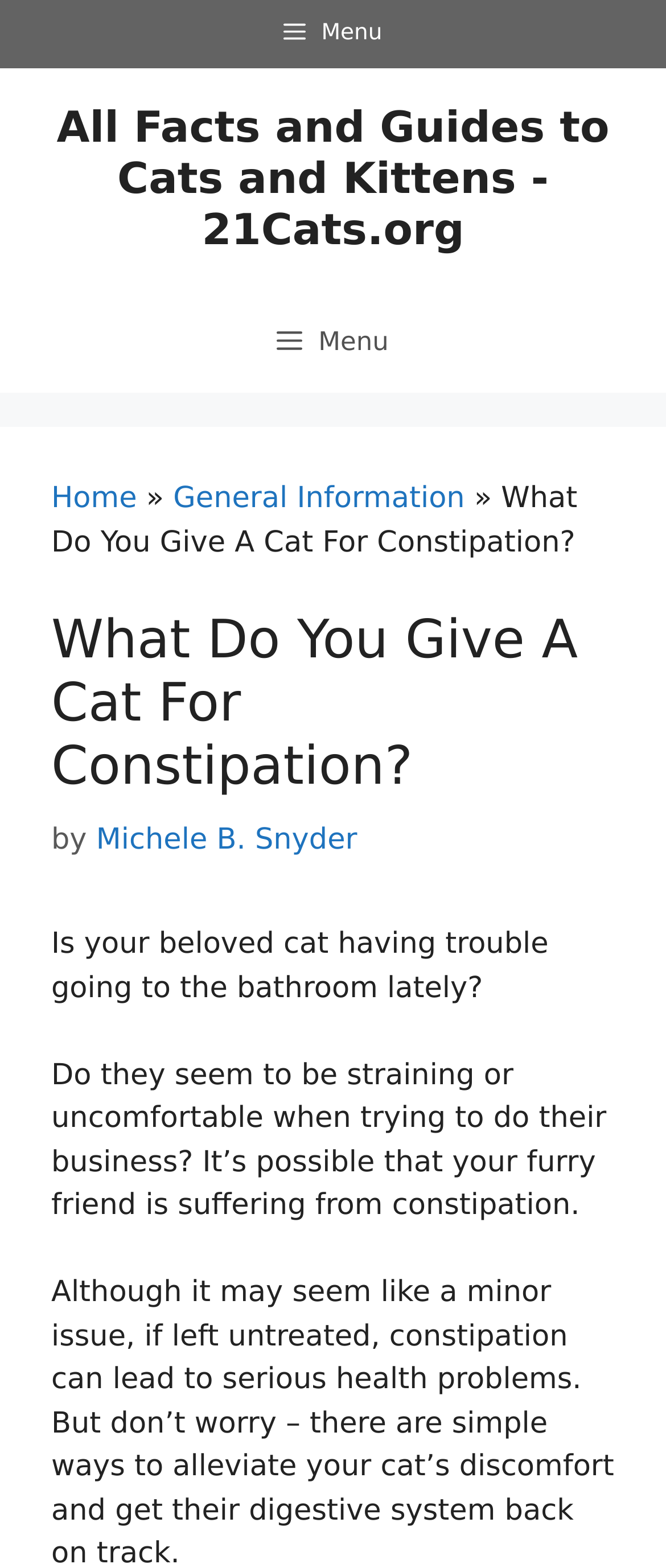What is the purpose of the breadcrumbs navigation?
Examine the webpage screenshot and provide an in-depth answer to the question.

The breadcrumbs navigation is a common web design pattern used to show the hierarchy of a webpage. In this case, the breadcrumbs navigation shows the path 'Home > General Information > What Do You Give A Cat For Constipation?'. This suggests that the purpose of the breadcrumbs navigation is to help users understand the webpage's hierarchy and navigate to related pages.